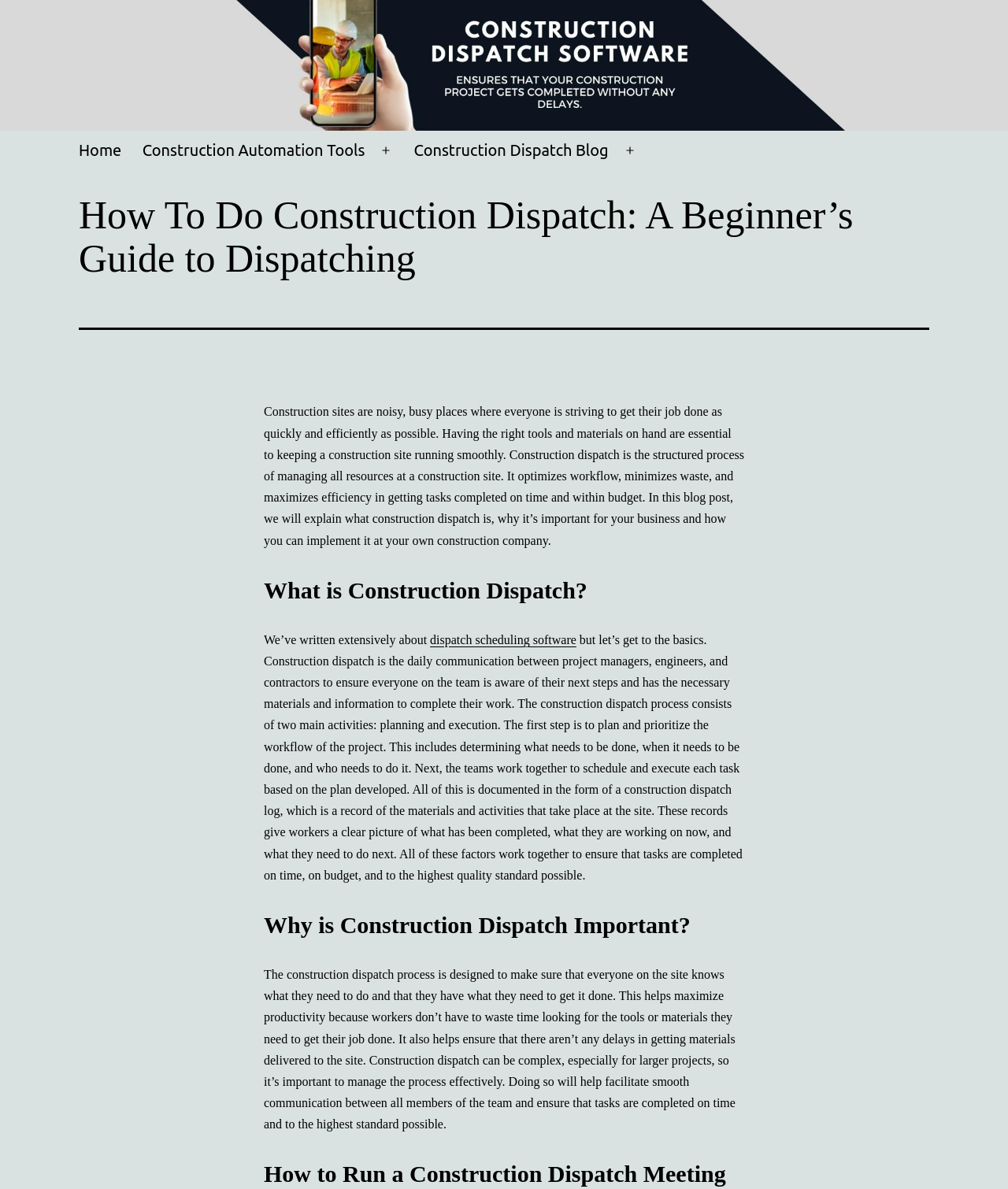Offer an in-depth caption of the entire webpage.

The webpage is about construction dispatch, a structured process of managing resources at a construction site. At the top left, there is a link to "The Construction Dispatch Blog". Next to it, a primary navigation menu is located, containing links to "Home", "Construction Automation Tools", and "Construction Dispatch Blog", as well as two buttons to open the menu. 

Below the navigation menu, a header section is displayed, featuring a heading that reads "How To Do Construction Dispatch: A Beginner’s Guide to Dispatching". 

The main content of the webpage is divided into three sections. The first section provides an introduction to construction dispatch, explaining that it optimizes workflow, minimizes waste, and maximizes efficiency in getting tasks completed on time and within budget. 

The second section, titled "What is Construction Dispatch?", describes the daily communication process between project managers, engineers, and contractors to ensure everyone is aware of their next steps and has the necessary materials and information to complete their work. It also explains the two main activities of the construction dispatch process: planning and execution.

The third section, titled "Why is Construction Dispatch Important?", highlights the benefits of the construction dispatch process, including maximizing productivity, ensuring smooth communication, and completing tasks on time and to the highest standard possible.